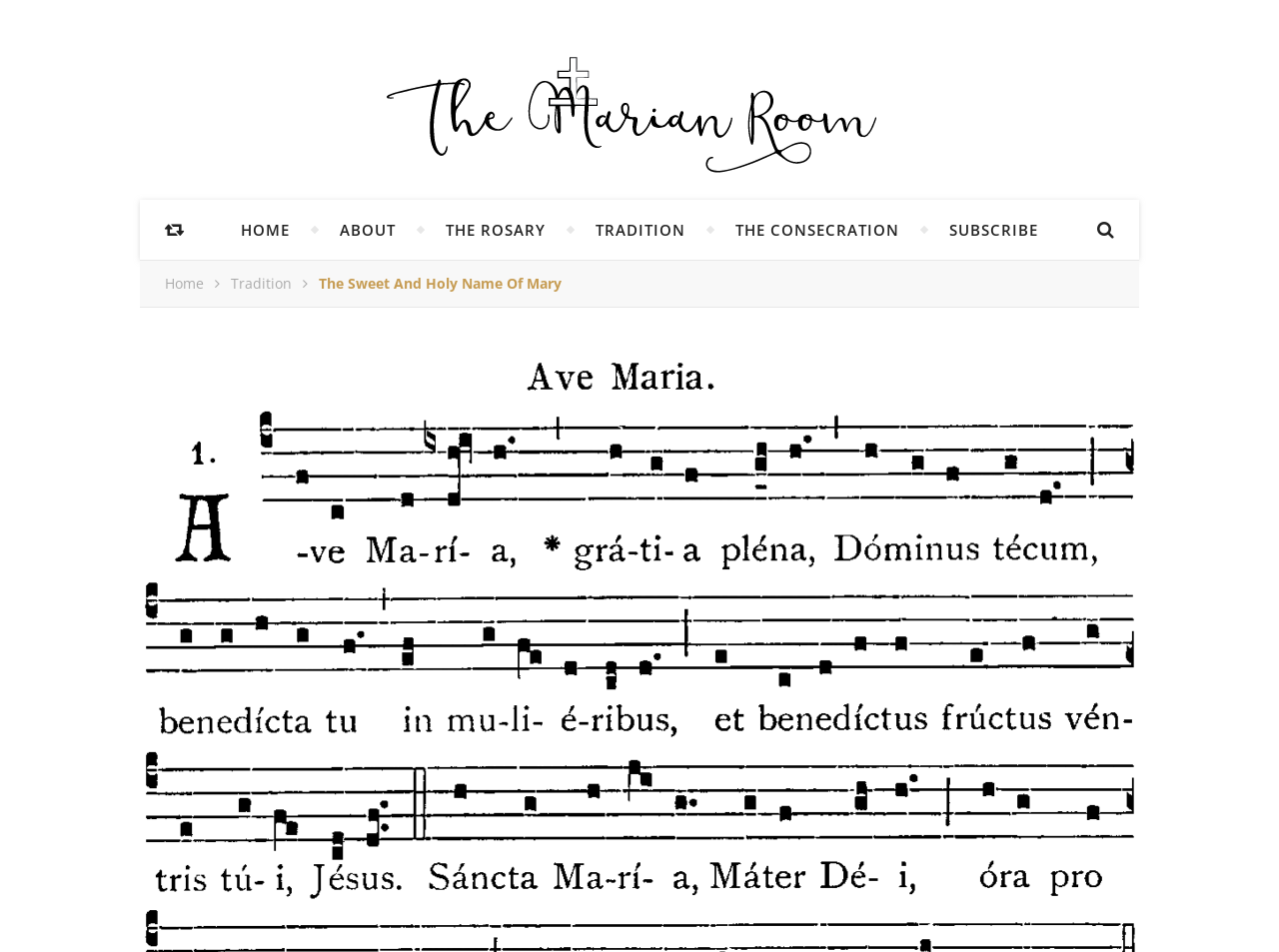What is the name of this website?
Look at the image and answer the question using a single word or phrase.

The Marian Room